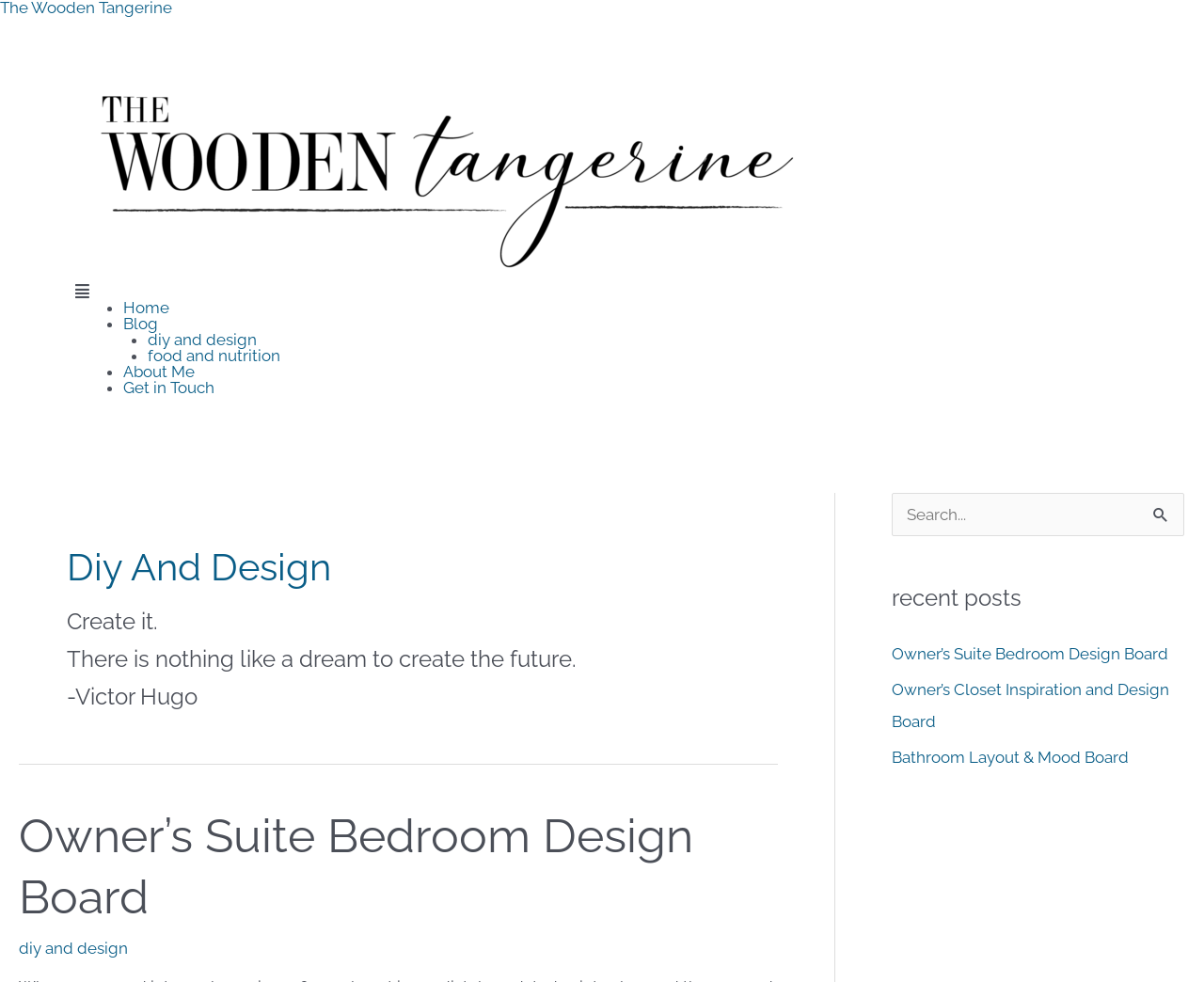What is the purpose of the search box?
Using the image as a reference, answer with just one word or a short phrase.

To search the website